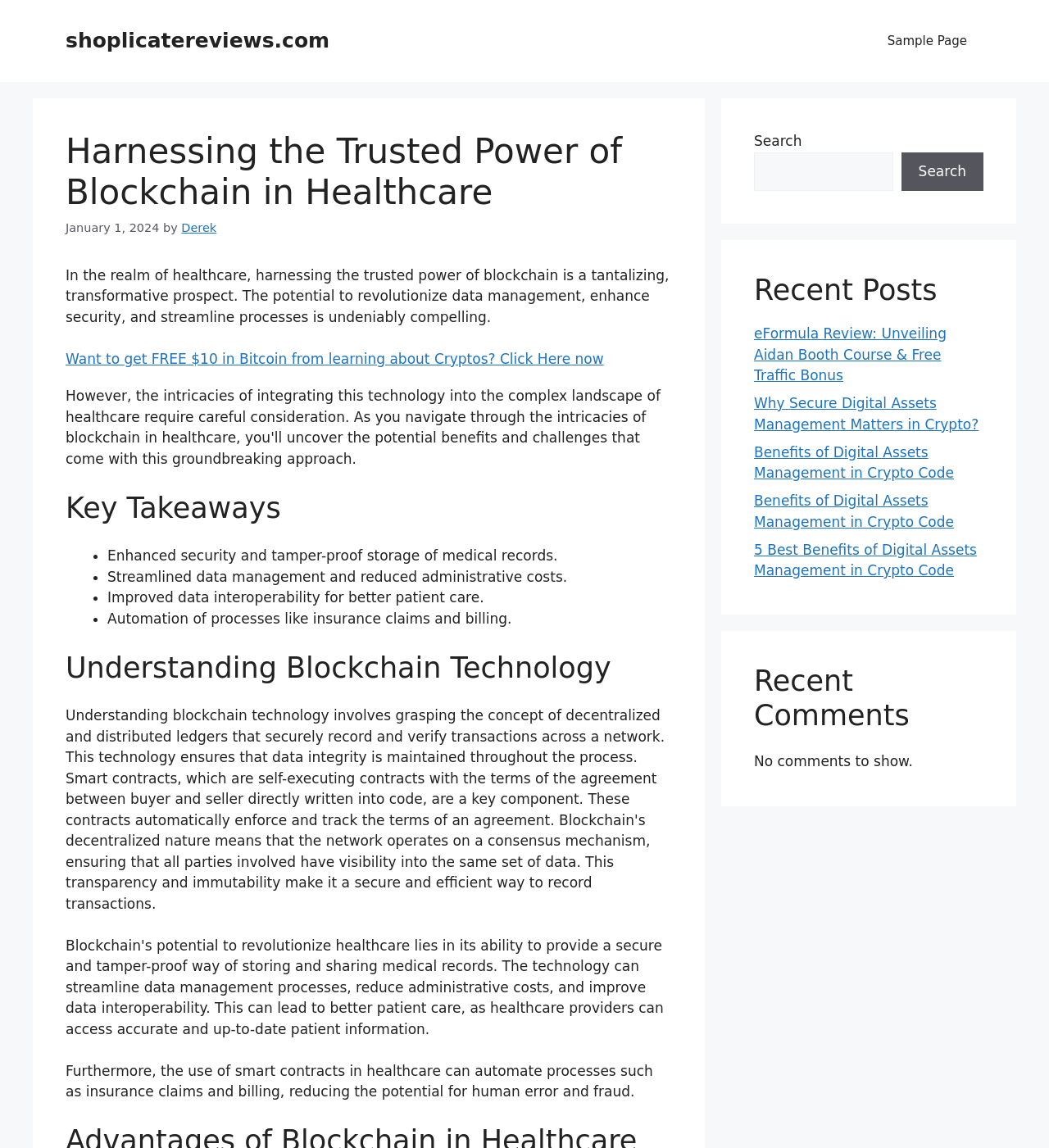Provide the bounding box for the UI element matching this description: "shoplicatereviews.com".

[0.062, 0.025, 0.314, 0.046]